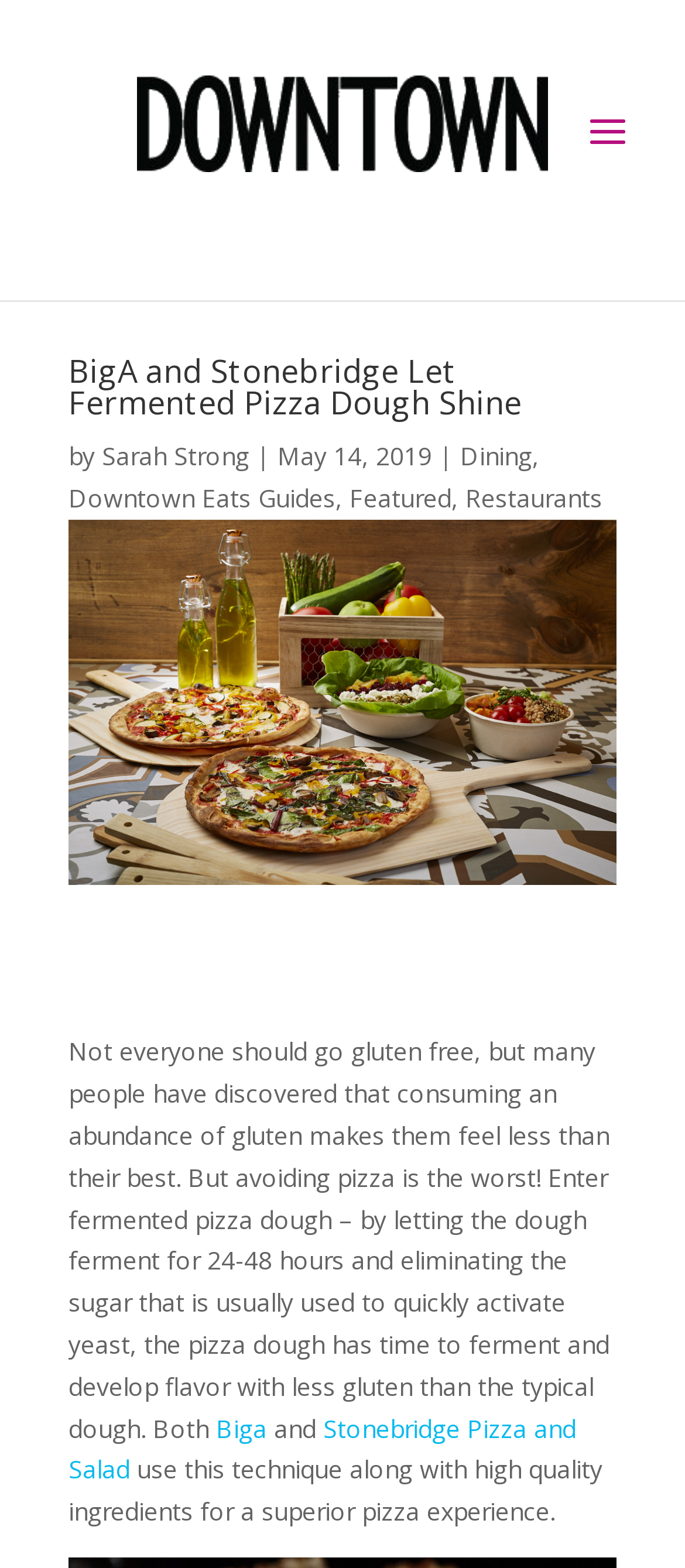Please give the bounding box coordinates of the area that should be clicked to fulfill the following instruction: "Learn about Adult Services". The coordinates should be in the format of four float numbers from 0 to 1, i.e., [left, top, right, bottom].

None